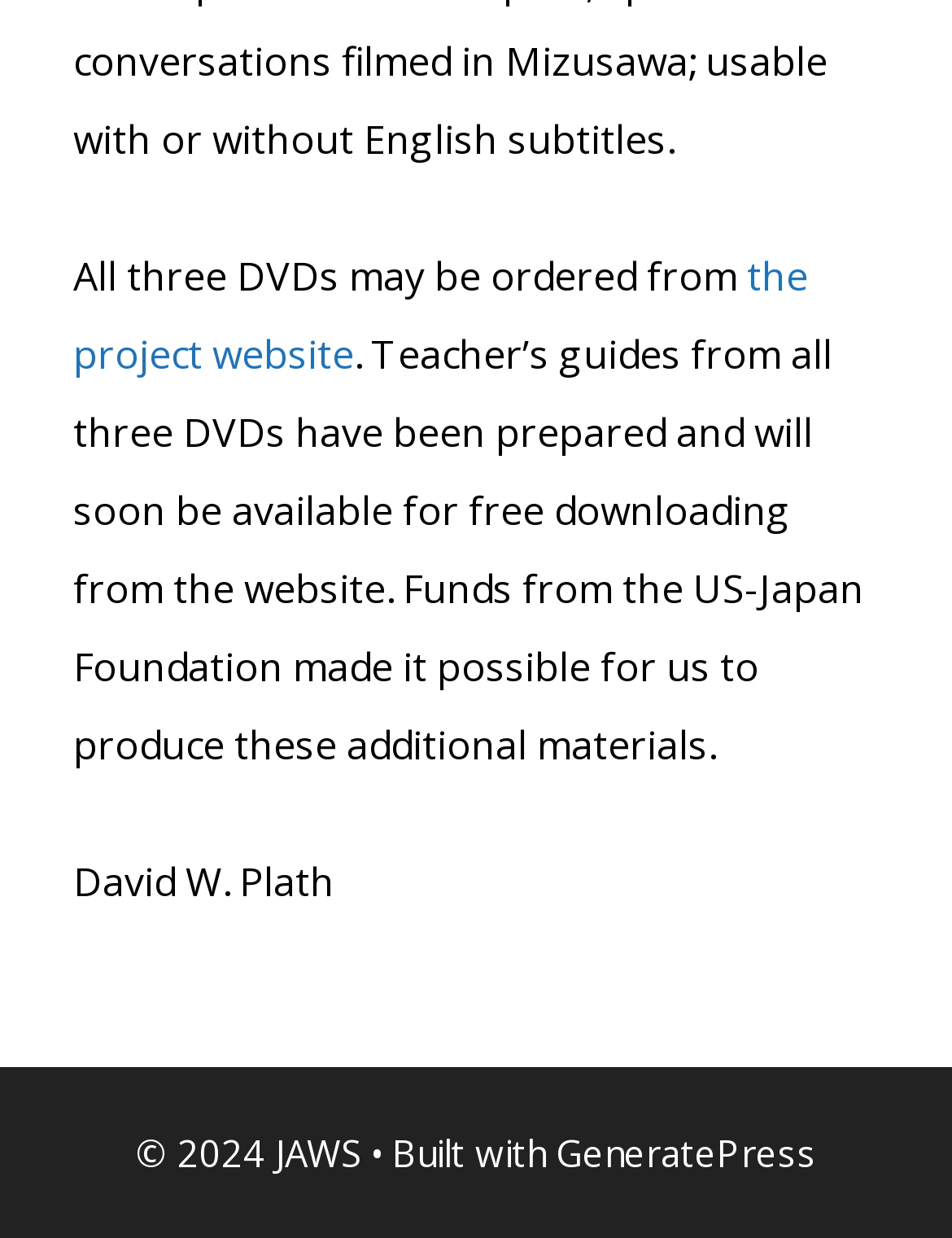What is the website built with?
Answer with a single word or short phrase according to what you see in the image.

GeneratePress